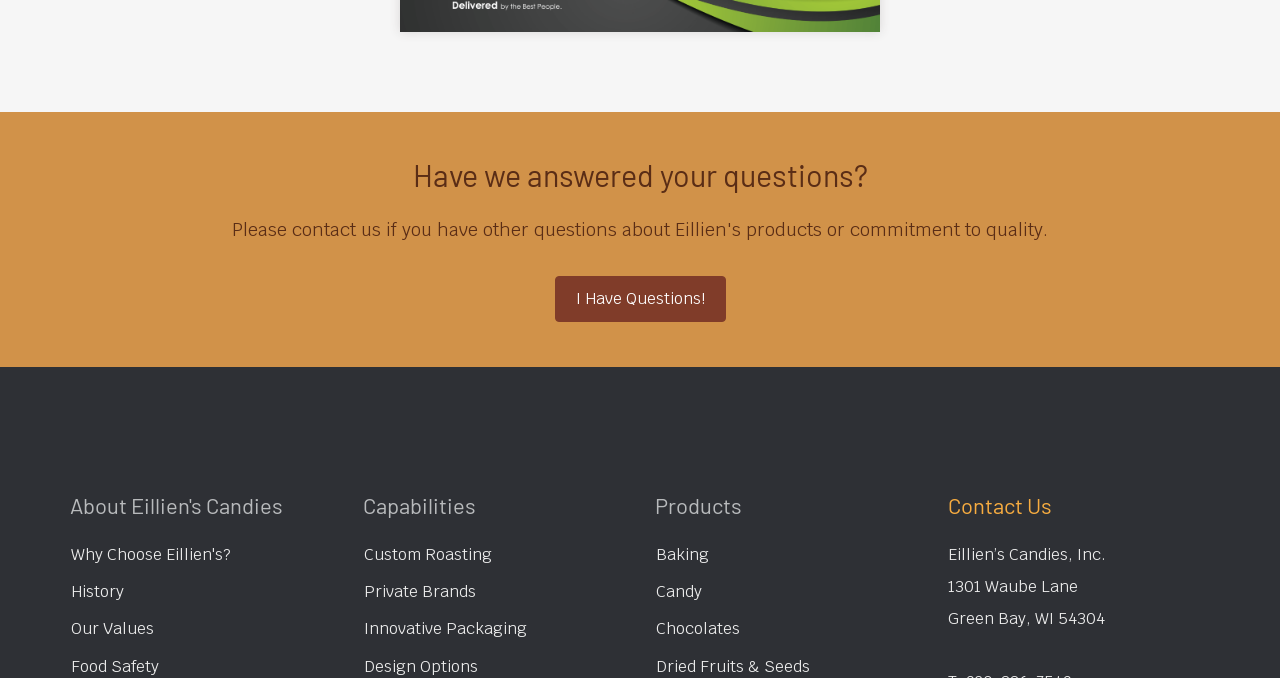Reply to the question with a single word or phrase:
What are the main categories of products?

Baking, Candy, Chocolates